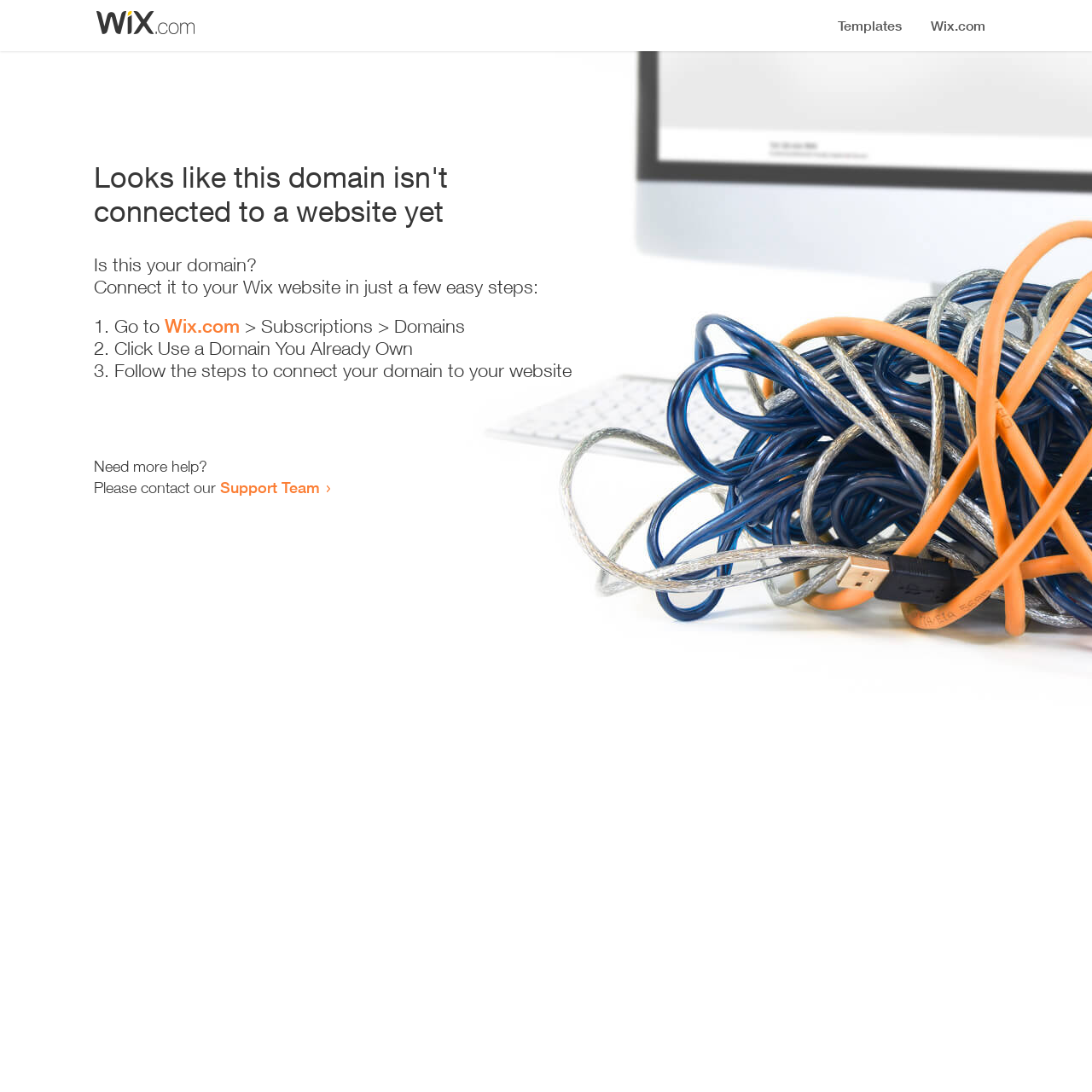Is the domain already owned?
Examine the image and provide an in-depth answer to the question.

The webpage provides a step to 'Click Use a Domain You Already Own', indicating that the domain is already owned by the user.